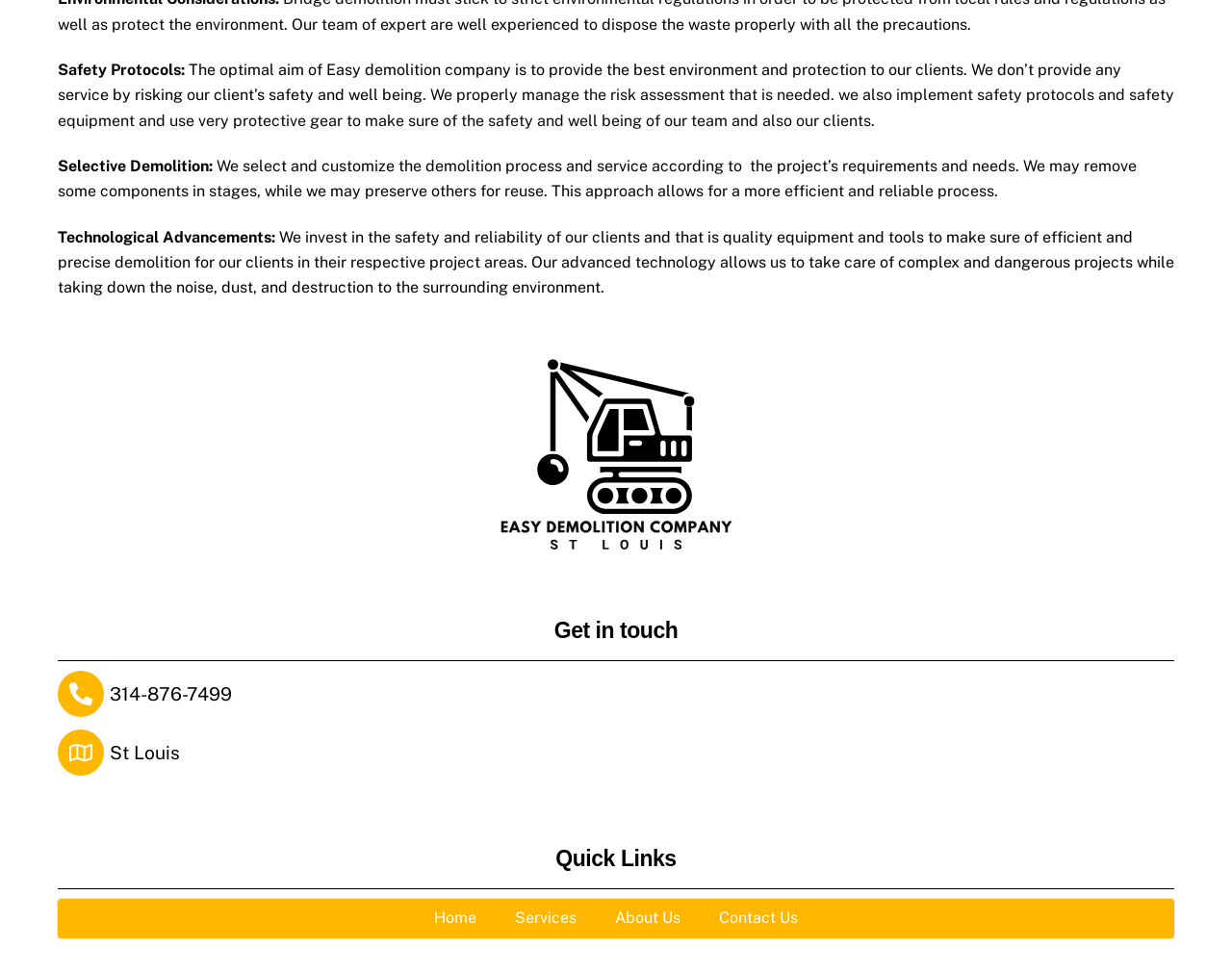Using the provided element description "Services", determine the bounding box coordinates of the UI element.

[0.402, 0.925, 0.484, 0.965]